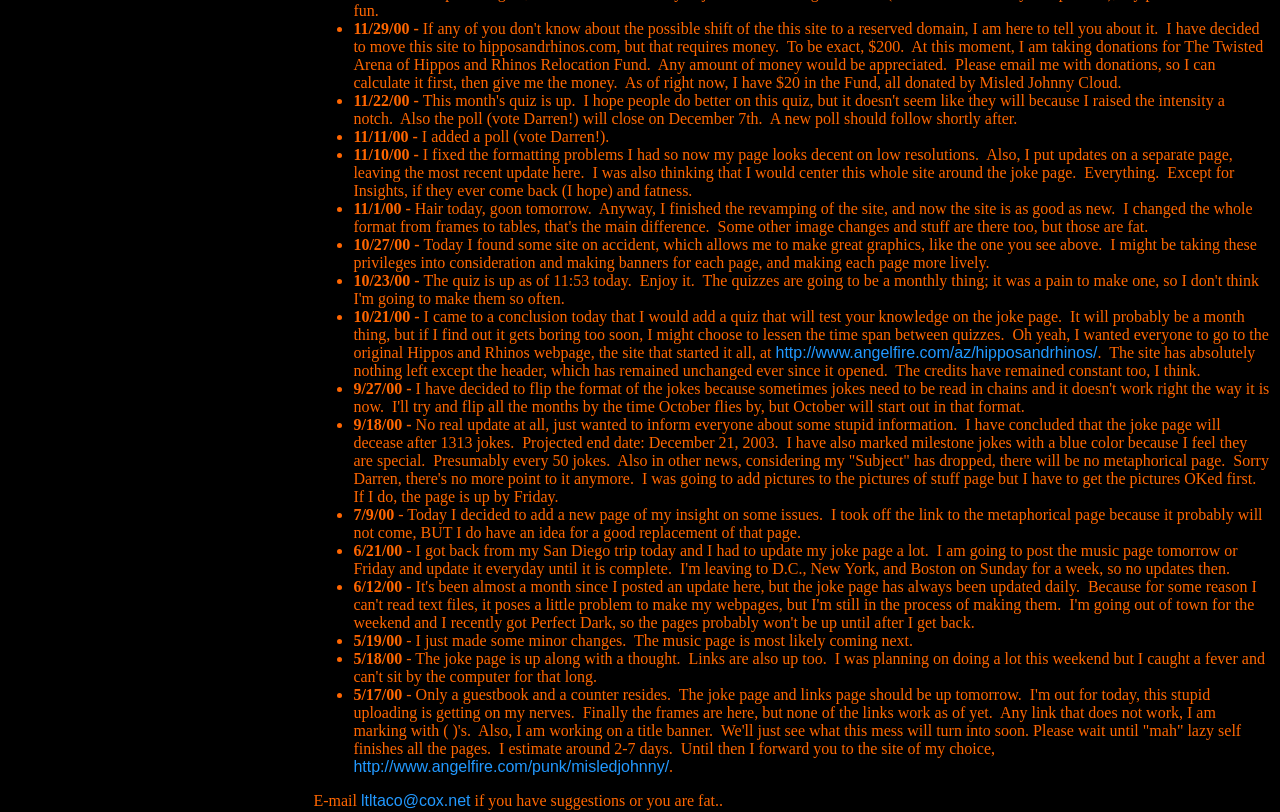What is the projected end date of the joke page?
Refer to the image and respond with a one-word or short-phrase answer.

December 21, 2003